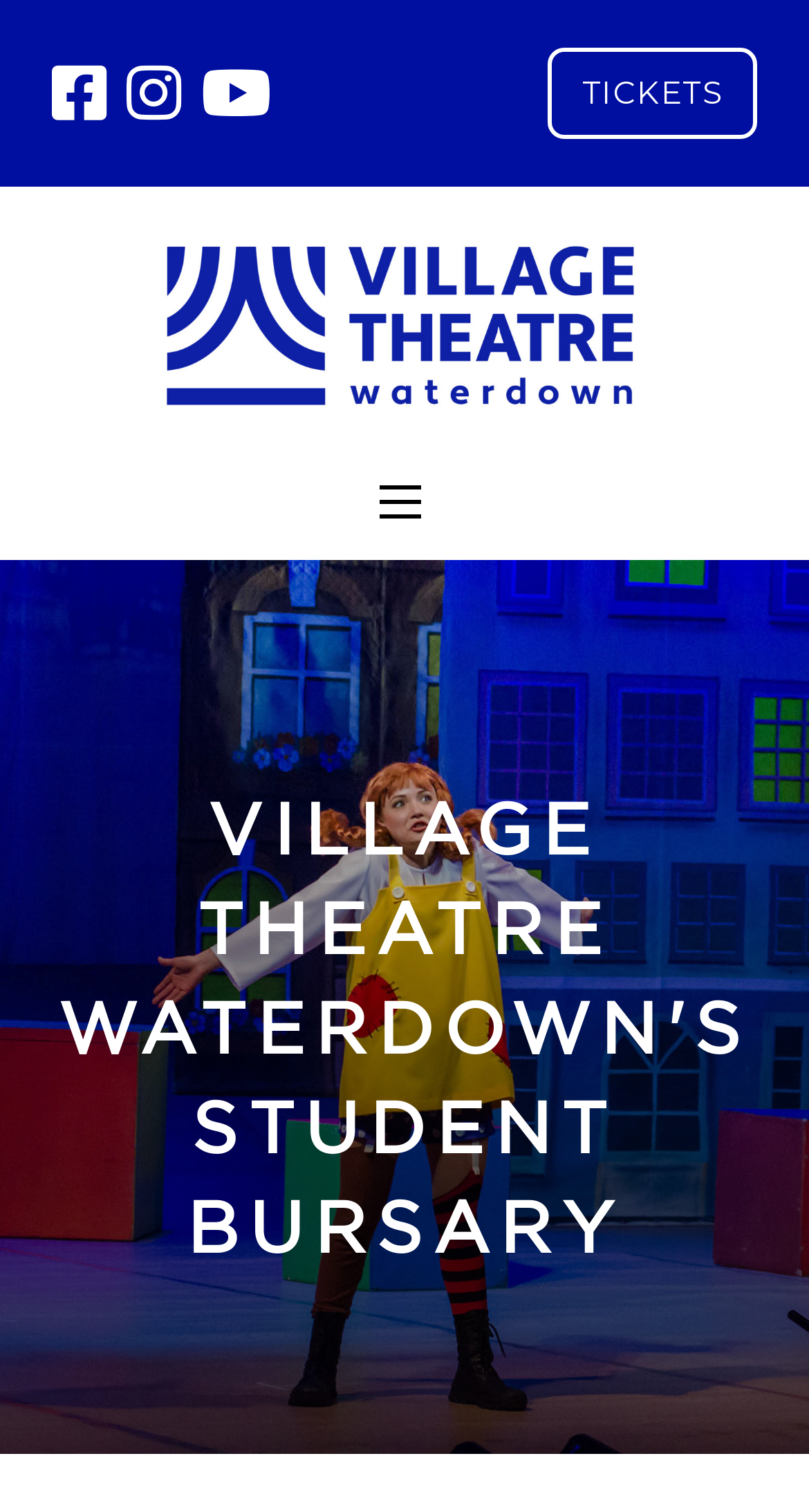Please identify the primary heading of the webpage and give its text content.

VILLAGE THEATRE WATERDOWN'S
STUDENT BURSARY